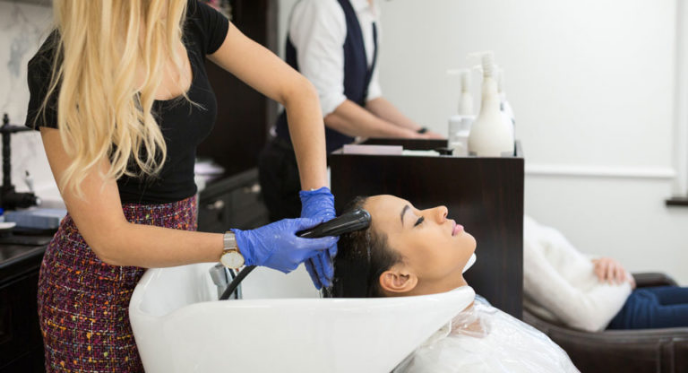Answer the question using only a single word or phrase: 
What is the atmosphere of the salon?

Relaxed